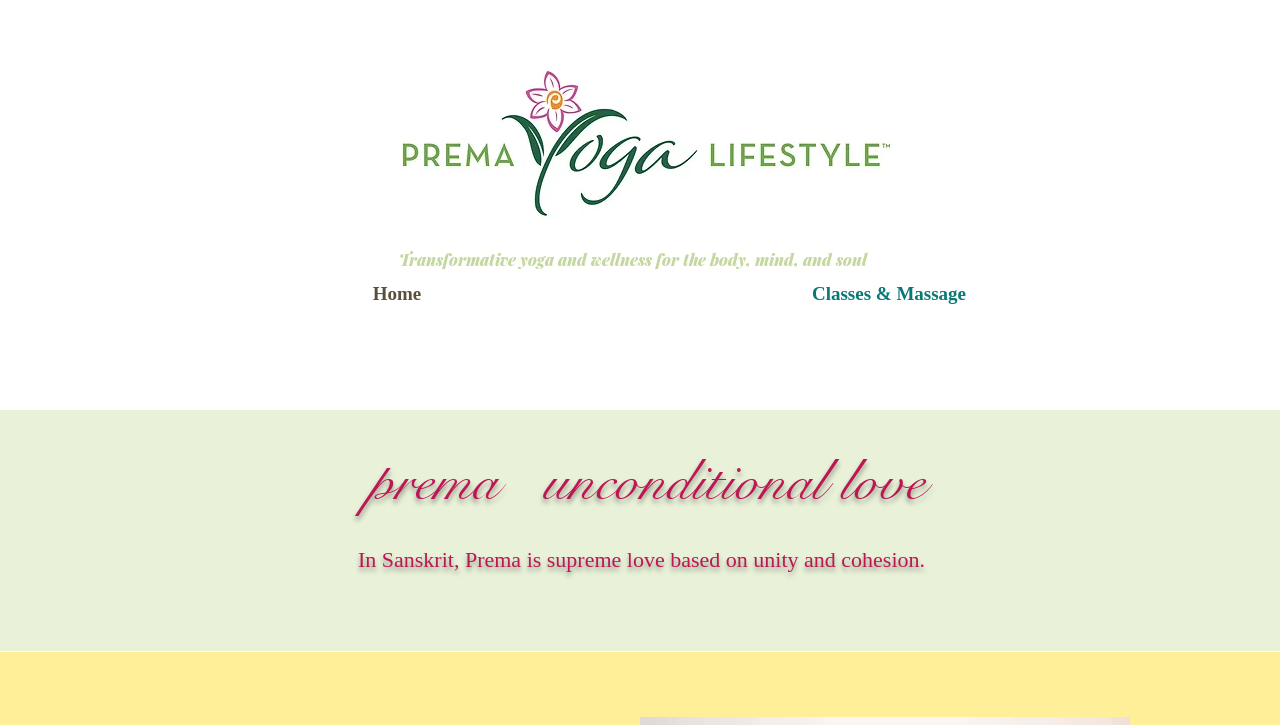Using the details from the image, please elaborate on the following question: What is the theme of the website's background image?

The theme of the website's background image can be inferred from the image 'Prema-1920.jpg' which appears to be a natural scenery.